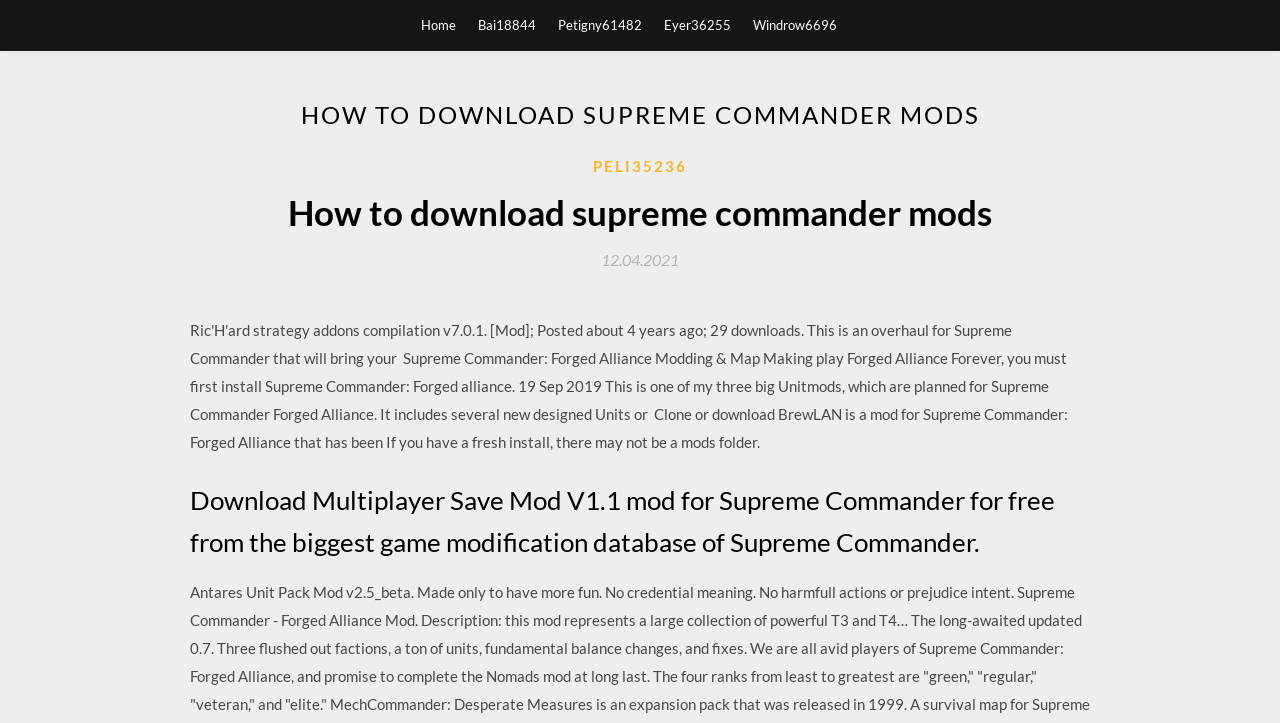What is the name of the first user?
Make sure to answer the question with a detailed and comprehensive explanation.

I looked at the top navigation links and found the first user link with the text 'Bai18844'.